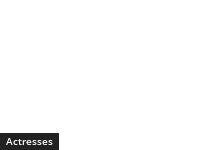What type of information can be found on this webpage?
Based on the image, answer the question with as much detail as possible.

The webpage appears to provide readers with biographies, filmographies, and other information about the careers of actresses in the entertainment industry, making it a valuable resource for those interested in learning more about these individuals.